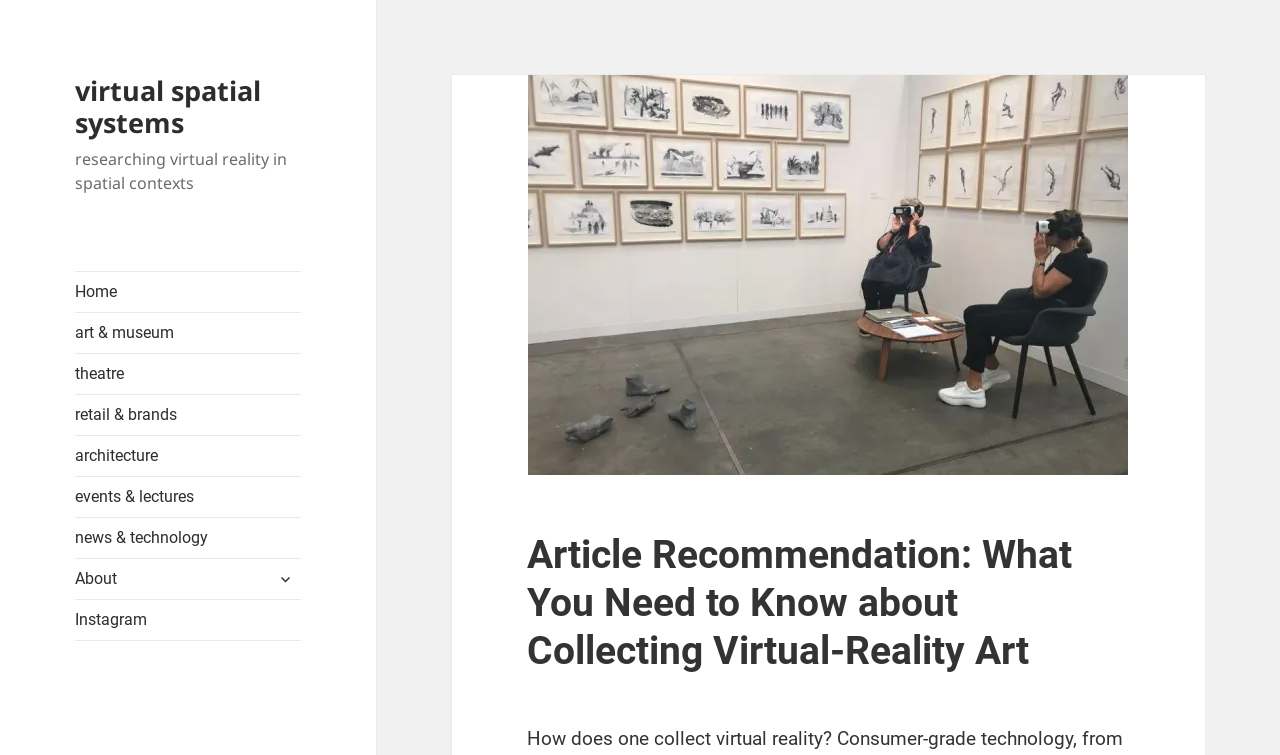Given the element description "events & lectures", identify the bounding box of the corresponding UI element.

[0.059, 0.631, 0.235, 0.684]